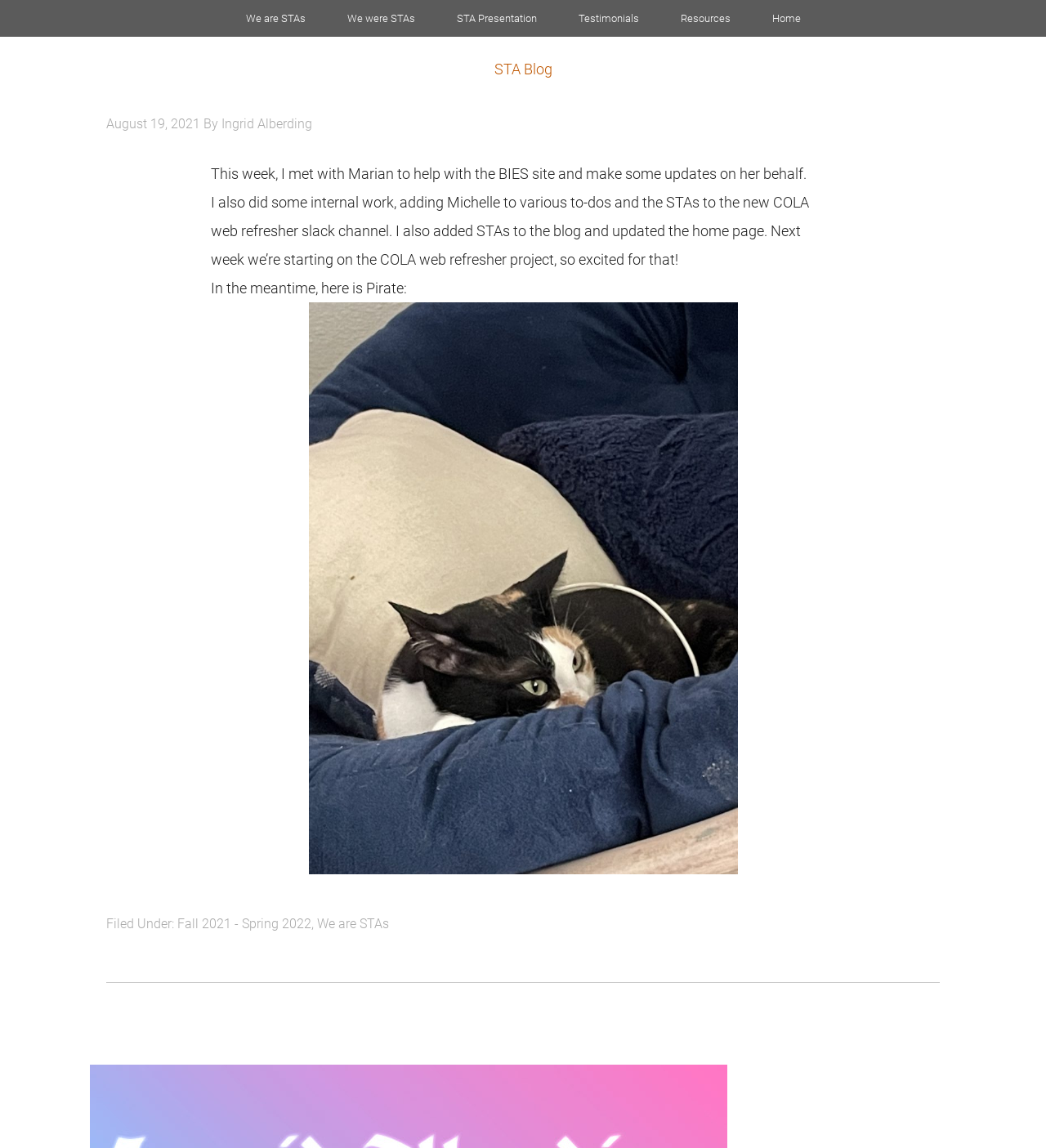Find the bounding box coordinates of the element's region that should be clicked in order to follow the given instruction: "read article by Ingrid Alberding". The coordinates should consist of four float numbers between 0 and 1, i.e., [left, top, right, bottom].

[0.212, 0.101, 0.298, 0.115]